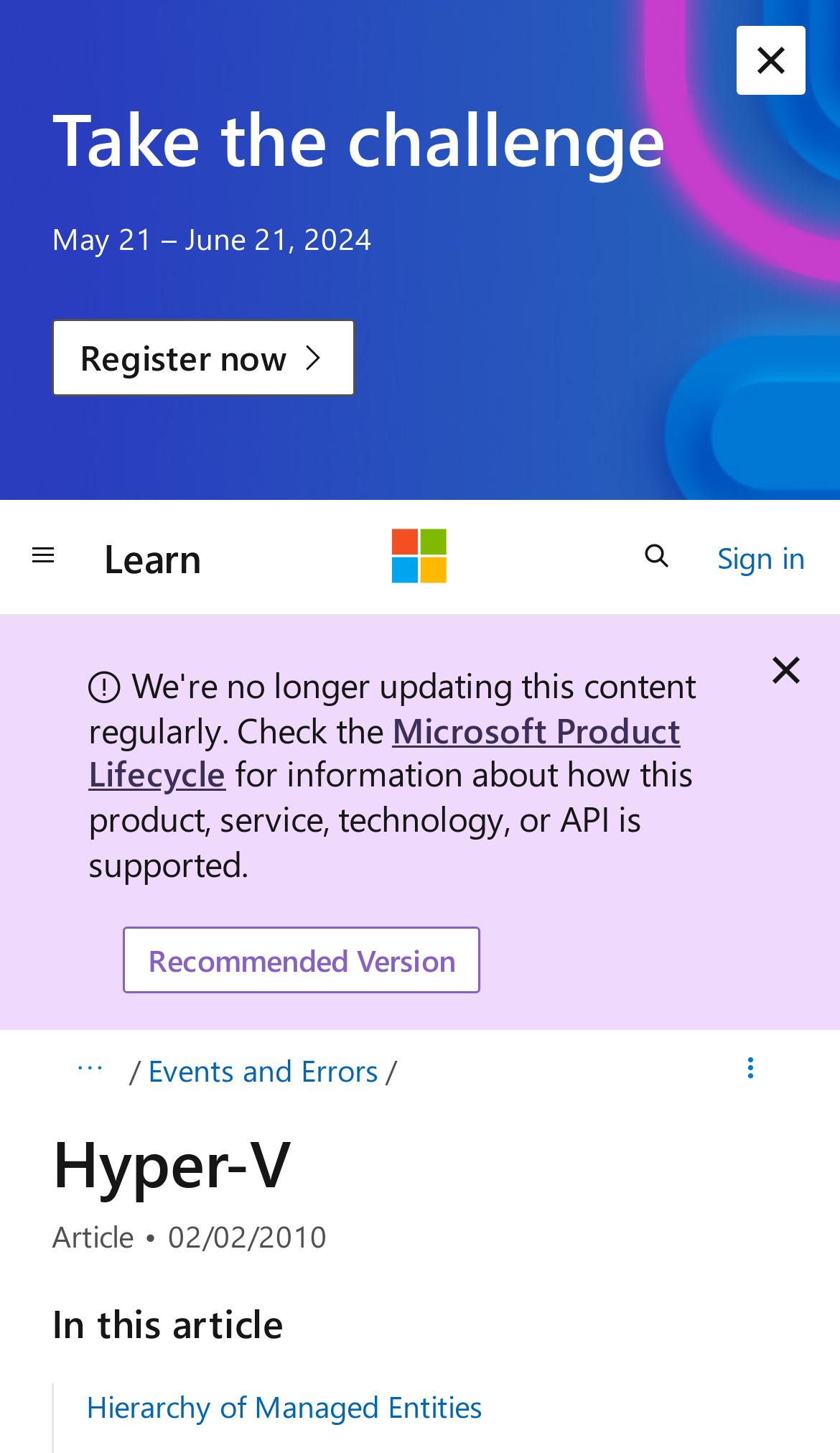Using the webpage screenshot, locate the HTML element that fits the following description and provide its bounding box: "Hierarchy of Managed Entities".

[0.103, 0.954, 0.574, 0.982]